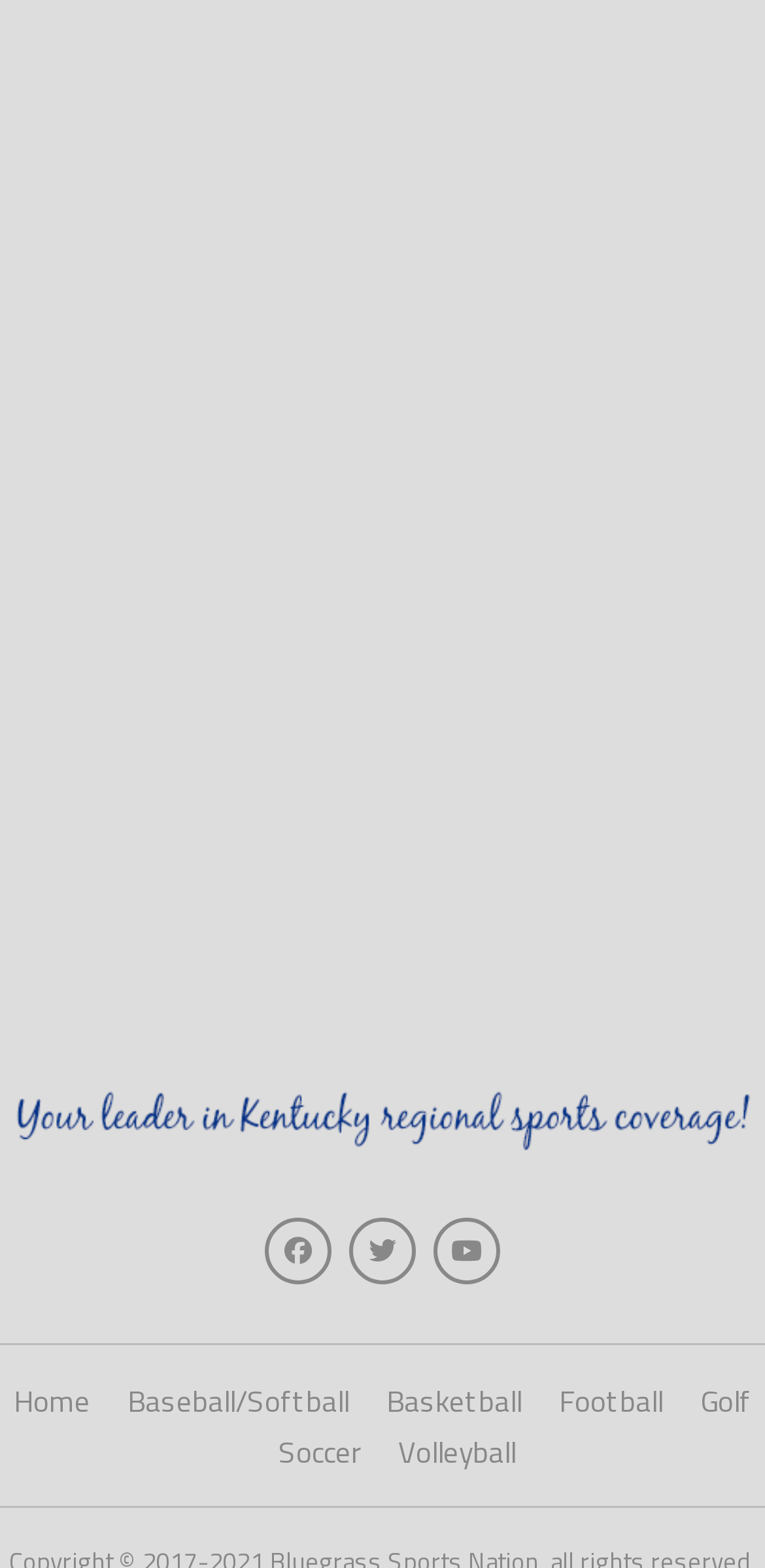Point out the bounding box coordinates of the section to click in order to follow this instruction: "Visit the Volleyball page".

[0.521, 0.912, 0.674, 0.941]